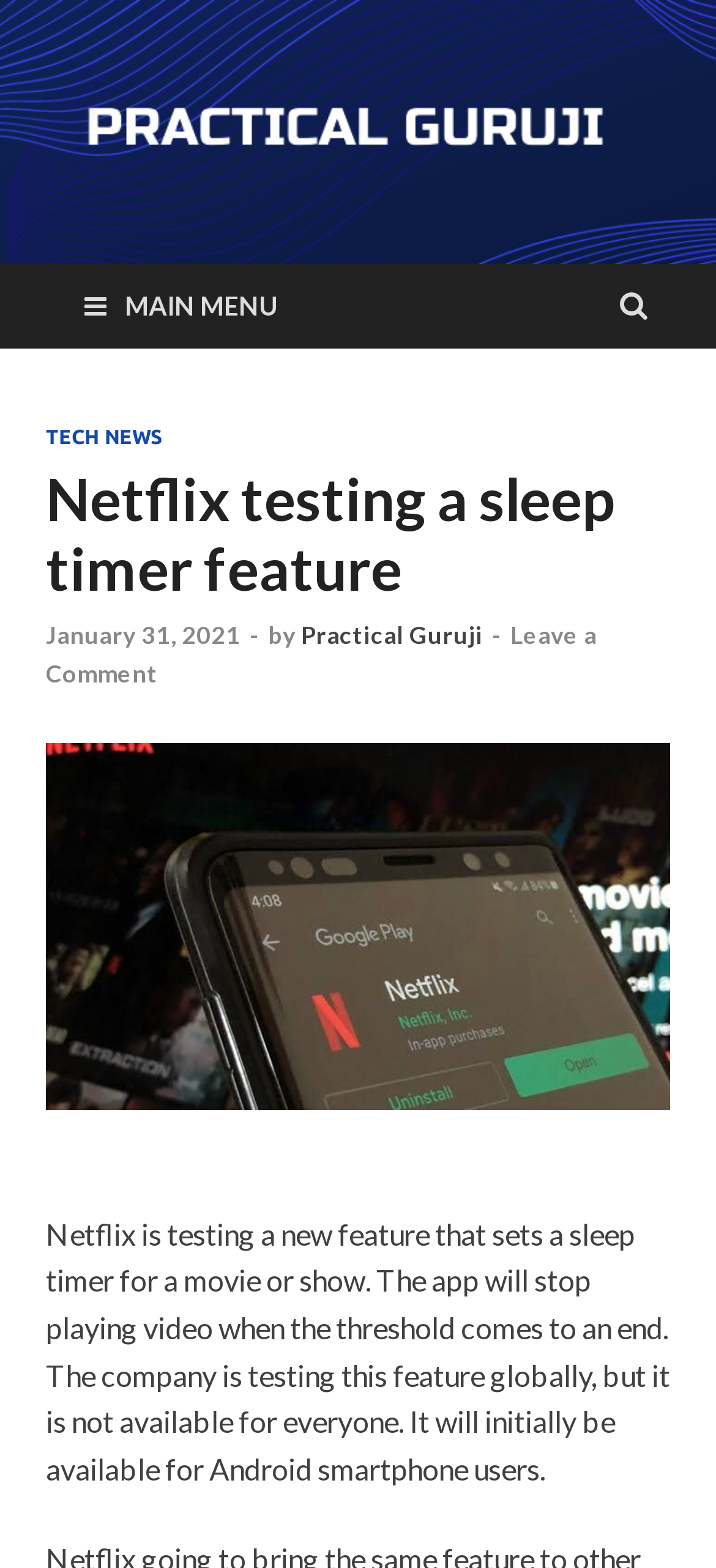When was the article published?
Please provide a comprehensive answer based on the visual information in the image.

The publication date of the article is mentioned in the webpage content as 'January 31, 2021', which is a link that appears below the article title.